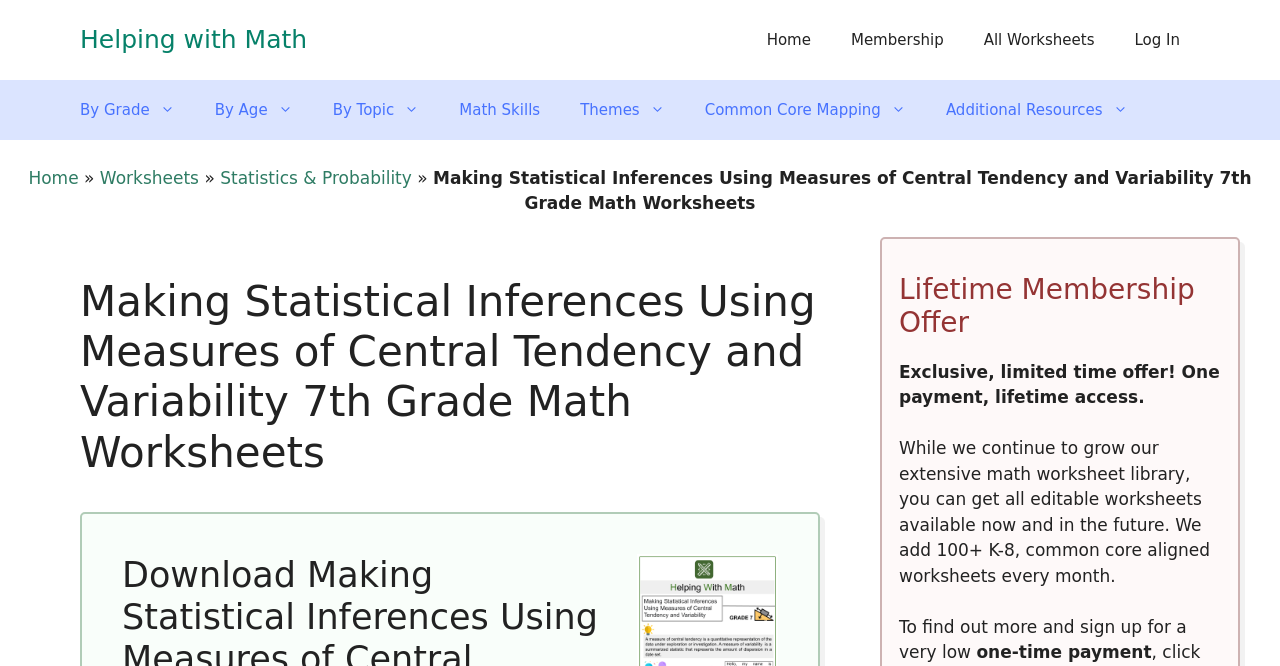What is the purpose of the worksheets?
Answer the question with just one word or phrase using the image.

To help with math